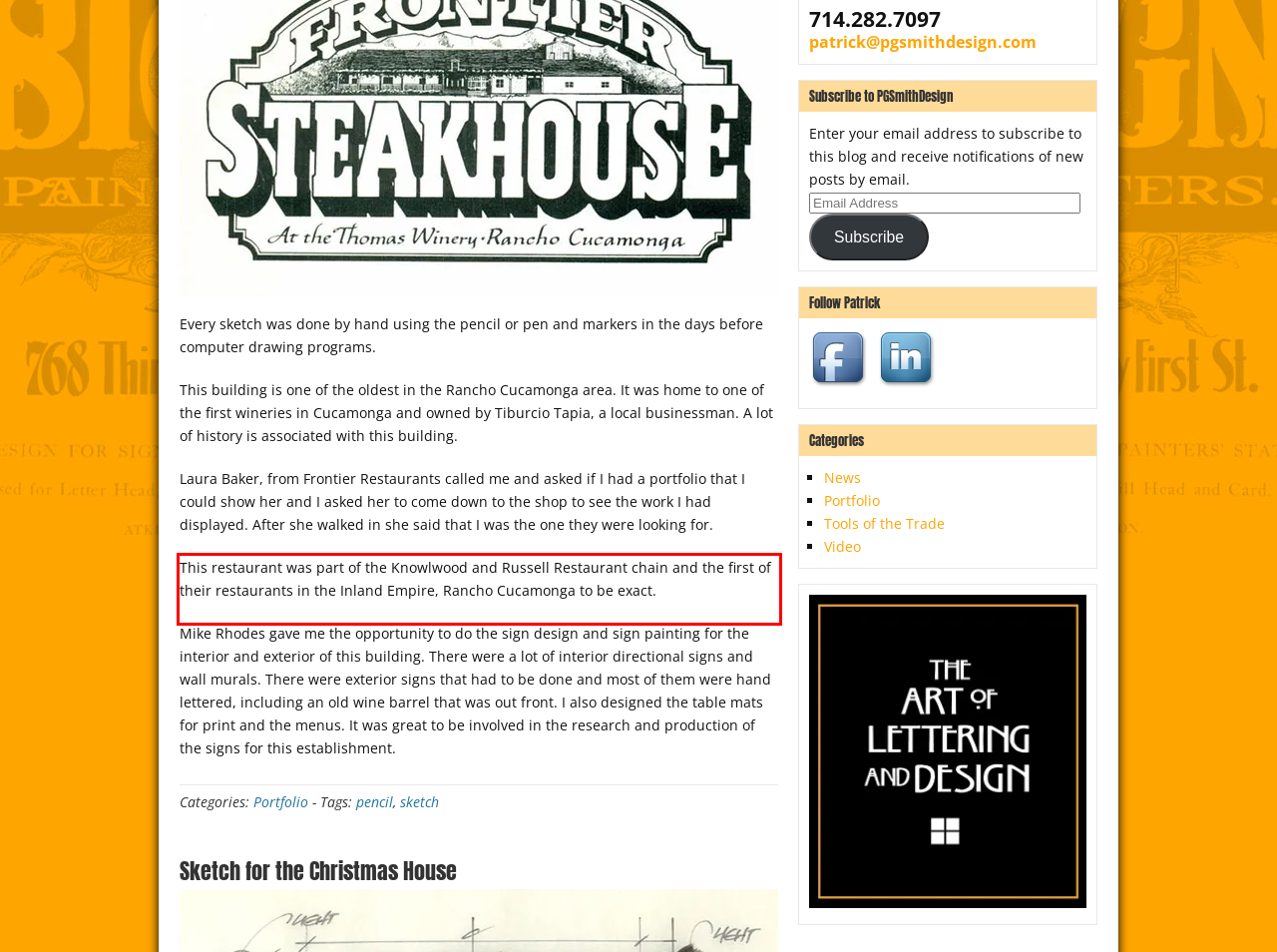You have a screenshot with a red rectangle around a UI element. Recognize and extract the text within this red bounding box using OCR.

This restaurant was part of the Knowlwood and Russell Restaurant chain and the first of their restaurants in the Inland Empire, Rancho Cucamonga to be exact.